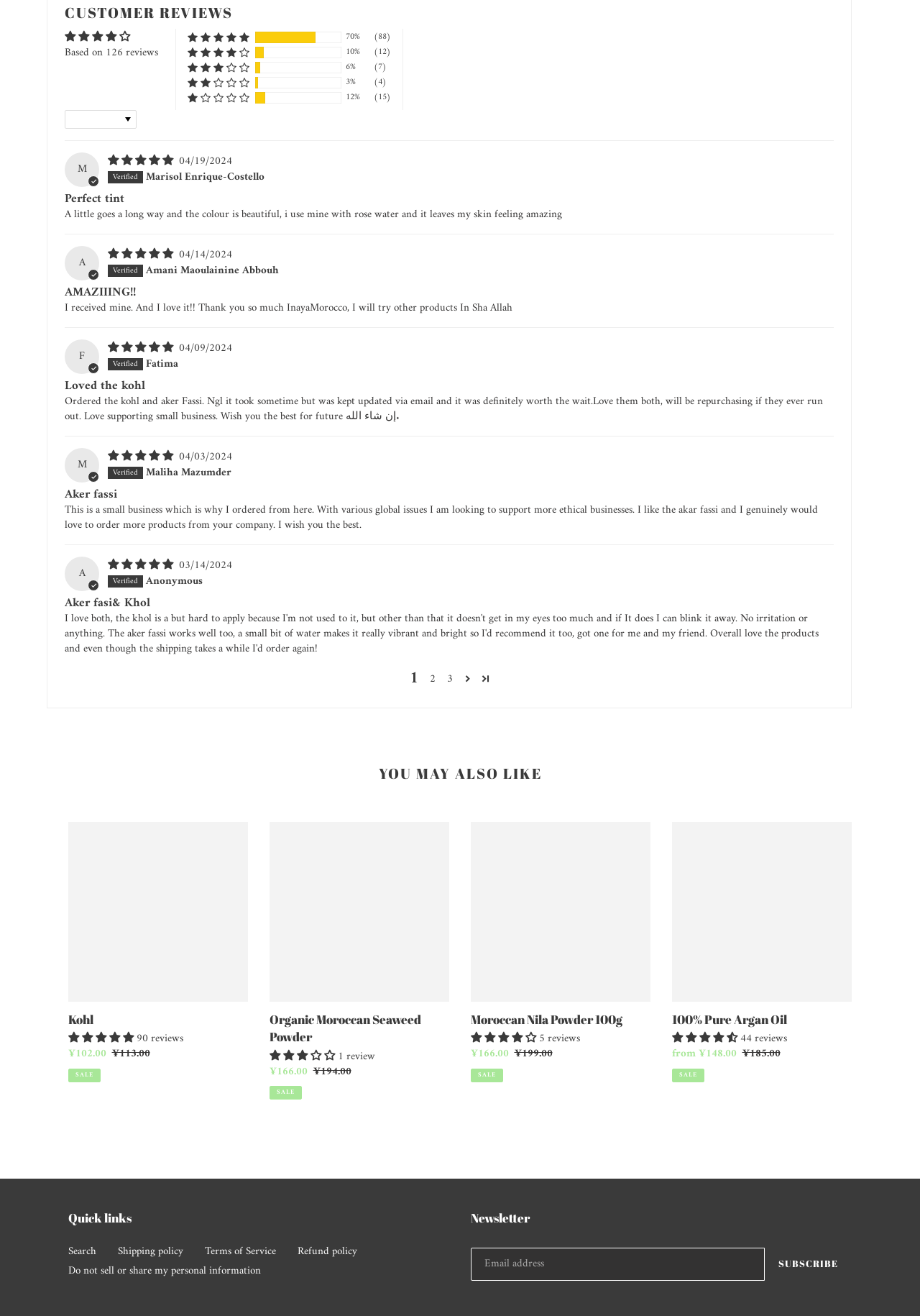Using the provided element description, identify the bounding box coordinates as (top-left x, top-left y, bottom-right x, bottom-right y). Ensure all values are between 0 and 1. Description: Refund policy

[0.323, 0.909, 0.388, 0.924]